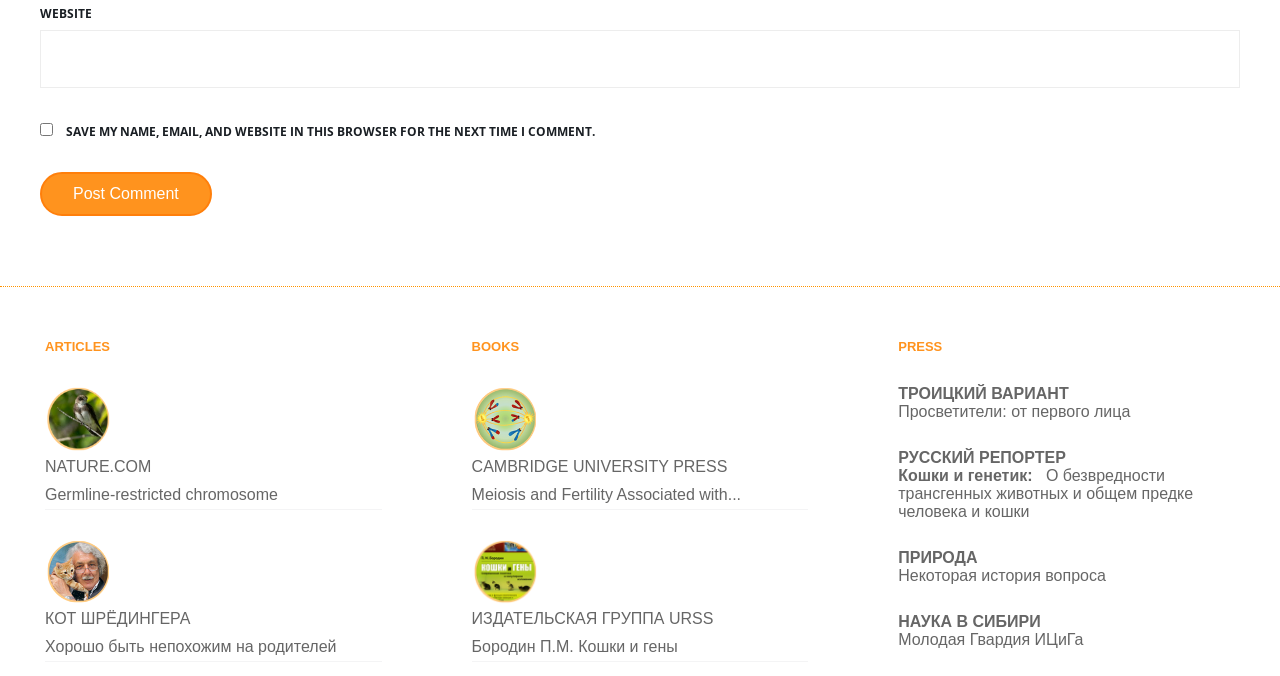Determine the bounding box coordinates for the area you should click to complete the following instruction: "Join the Line/Break Poetry Book Club".

None